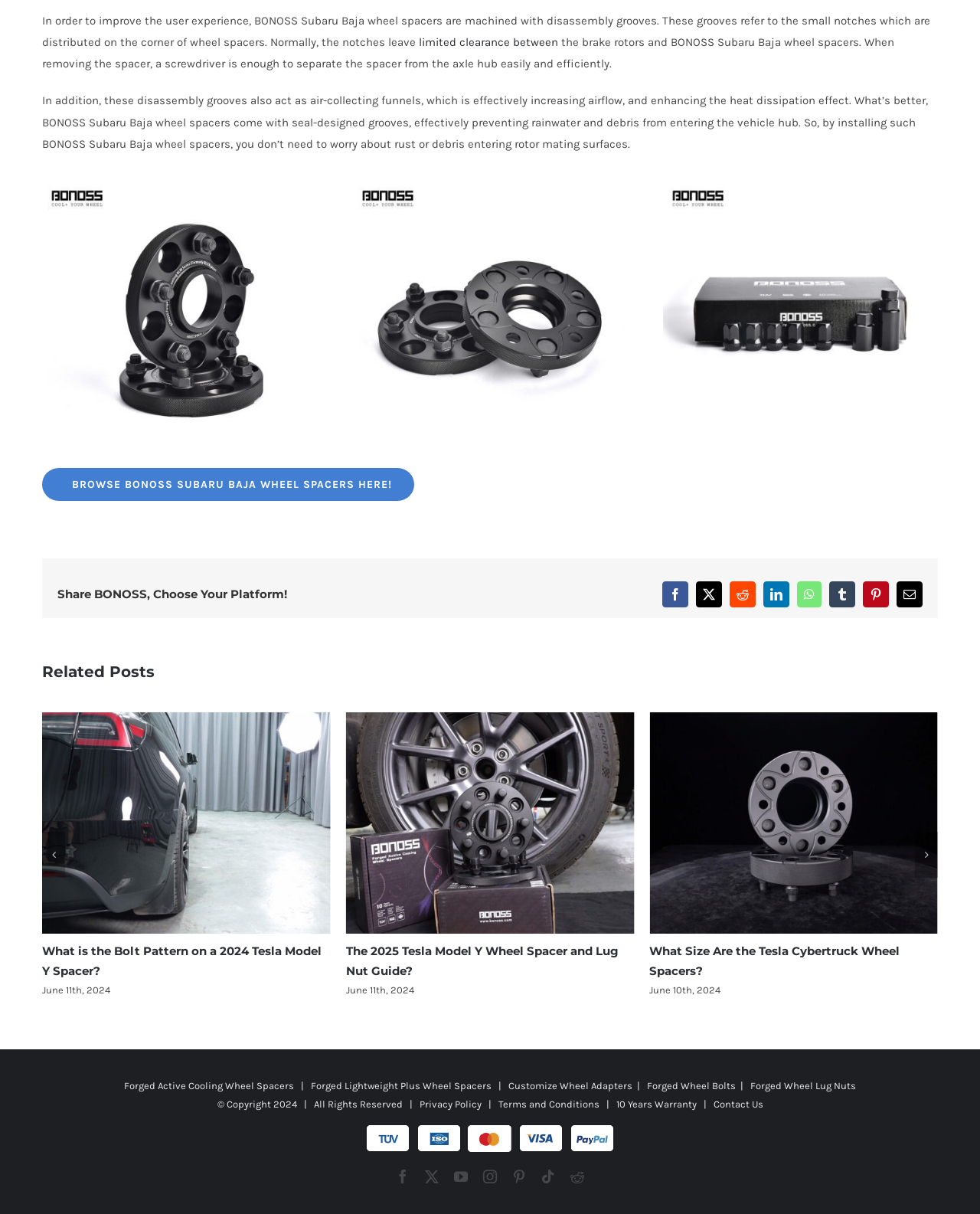What is the material of BONOSS wheel lug nuts?
Please respond to the question thoroughly and include all relevant details.

The webpage mentions BONOSS Forged ISO Grade 12 50BV30 Steel Wheel Lug Nuts, indicating that the material used for these lug nuts is ISO Grade 12 50BV30 Steel.